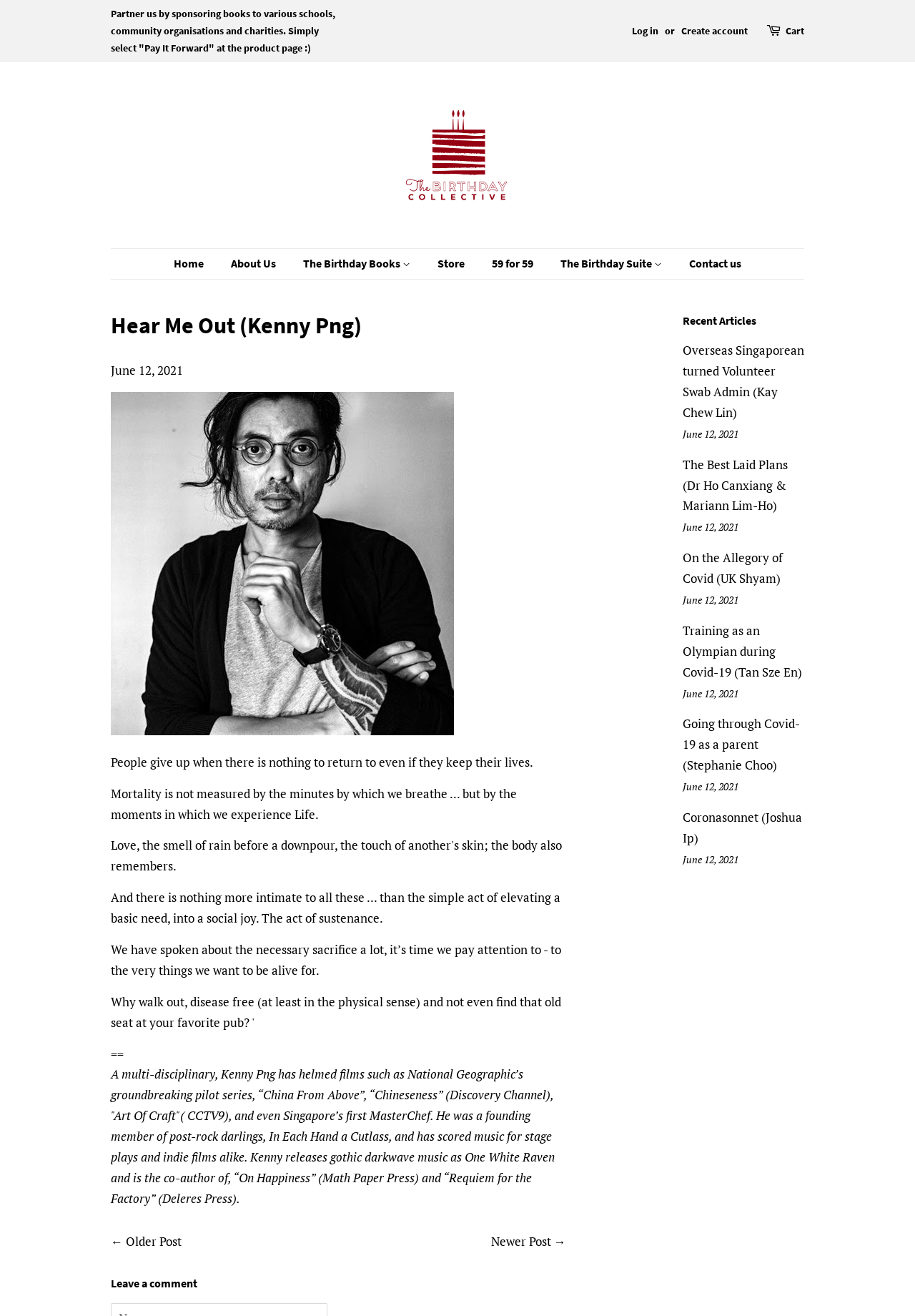Construct a comprehensive description capturing every detail on the webpage.

This webpage is about "Hear Me Out (Kenny Png)" from "The Birthday Collective". At the top, there is a navigation menu with links to "Home", "About Us", "The Birthday Books", "Store", and more. Below the navigation menu, there is a header section with a logo and a tagline. 

On the left side, there is a main content area with a heading "Hear Me Out (Kenny Png)" and a series of paragraphs discussing the importance of cherishing life and finding meaning in it. The text is philosophical and poetic, with quotes and reflections on mortality and the human experience.

Below the main content area, there are links to older and newer posts. There is also a separator line and a section to leave a comment.

On the right side, there is a complementary section with a heading "Recent Articles". This section lists several article links with titles and dates, including "Overseas Singaporean turned Volunteer Swab Admin (Kay Chew Lin)", "The Best Laid Plans (Dr Ho Canxiang & Mariann Lim-Ho)", and more. Each article link has a corresponding date below it.

At the very top of the page, there are links to "Partner us", "Log in", "Create account", and "Cart". There is also an image of "The Birthday Collective" logo.